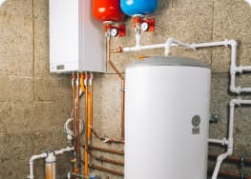Offer an in-depth caption of the image, mentioning all notable aspects.

This image showcases a modern plumbing setup featuring a high-efficiency water heater system. Positioned prominently is a cylindrical white water heater, designed for optimal heat retention and durability. Adjacent to it are two colorful tanks—one red and one blue—part of a sophisticated water management system. The whole installation is neatly arranged along a textured wall, where a network of pipes provides connections for water flow and regulation. This setup illustrates Triton Home Service's commitment to delivering exceptional HVAC and plumbing solutions, emphasizing reliability and efficiency for homeowners.